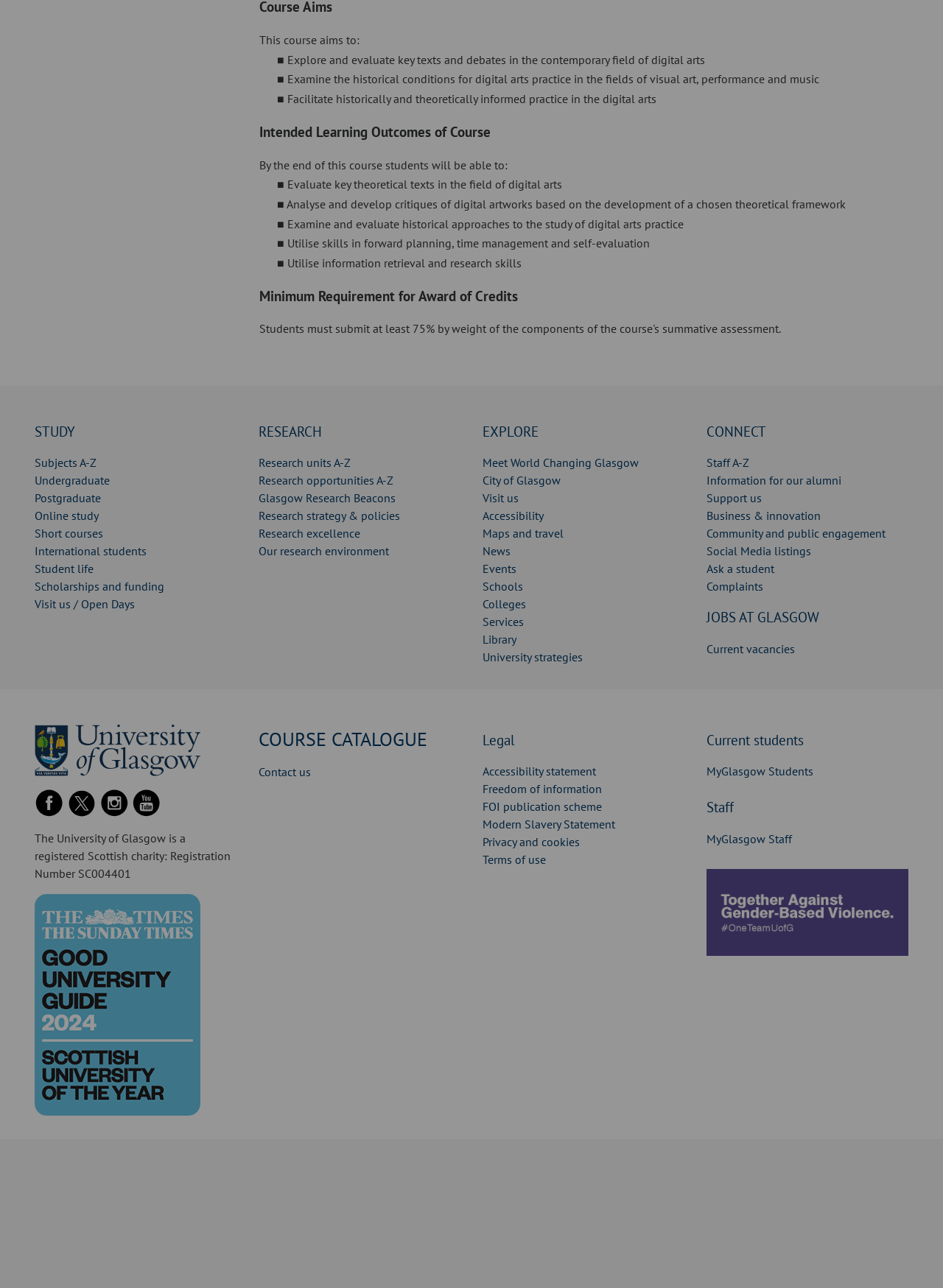What is the focus of the 'Research' category?
Look at the image and provide a short answer using one word or a phrase.

Research units and opportunities